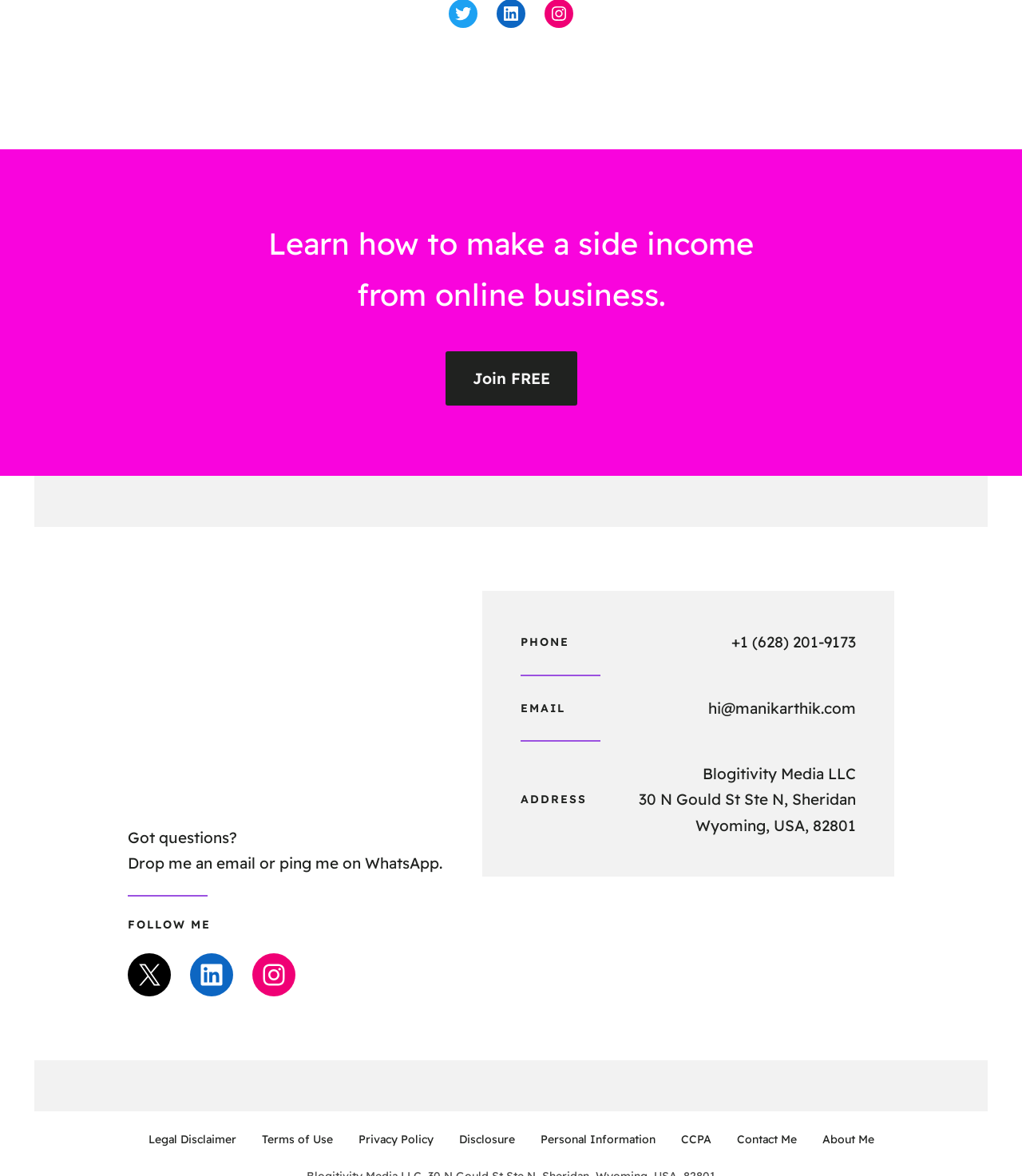Who is the person in the image?
Kindly give a detailed and elaborate answer to the question.

The image on the webpage is of a person named Mani Karthik, as indicated by the OCR text 'Mani Karthik' associated with the image element.